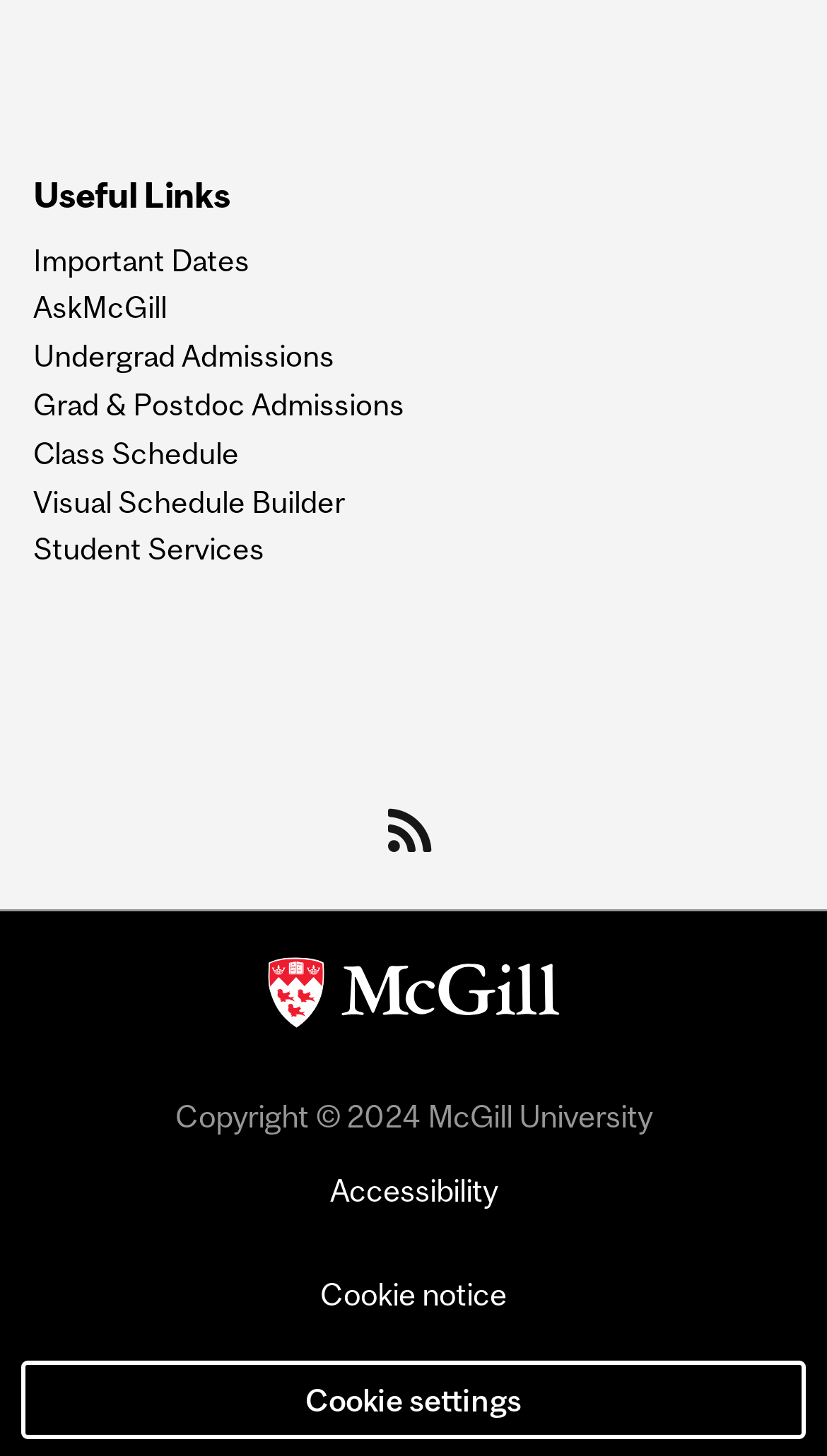Please locate the bounding box coordinates of the element that needs to be clicked to achieve the following instruction: "Access student services". The coordinates should be four float numbers between 0 and 1, i.e., [left, top, right, bottom].

[0.04, 0.367, 0.491, 0.389]